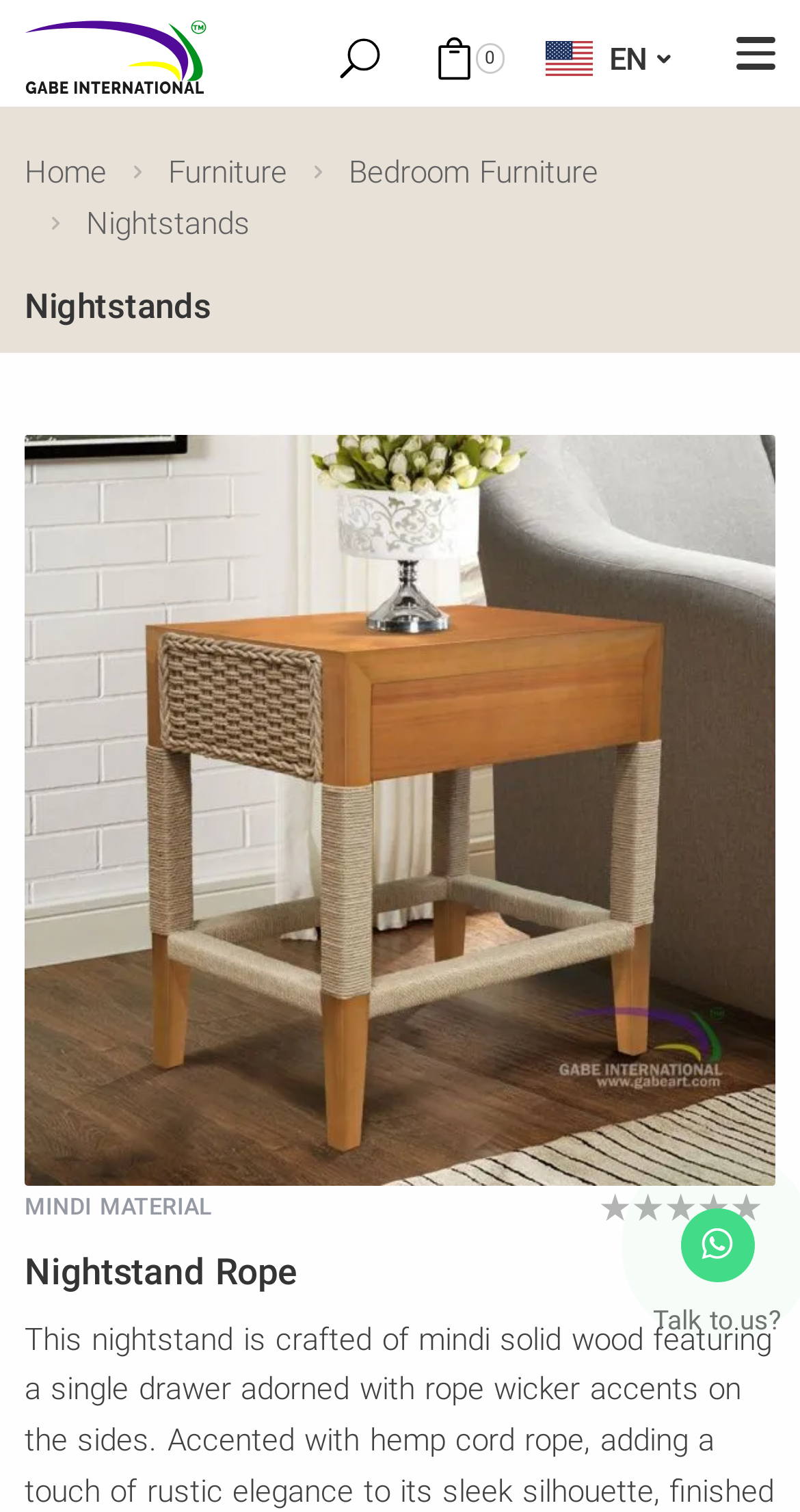Write an elaborate caption that captures the essence of the webpage.

The webpage is about Nightstands, with a prominent heading at the top. At the top left, there is a link to "Gabe International Furniture Manufacturer" accompanied by an image. Next to it, there are three horizontal elements: a generic element "Find furniture" with an image, a generic element "Request a Quote & Cart" with an image, and a static text "0". 

On the top right, there is a language selection link "en EN" with an image, and a button. Below the top elements, there is a navigation breadcrumb with links to "Home", "Furniture", "Bedroom Furniture", and the current page "Nightstands". 

The main content of the page is a figure that takes up most of the page, featuring a product image of a "Solid Wood Nightstand - Rope Accent Legs" with a link to the product. There are also links to "Request A Quote" and "Quick view" on the right side of the product image. 

At the bottom left, there is a static text "MINDI MATERIAL". Below it, there is a heading "Nightstand Rope" with a link to the same title. At the bottom right, there is an image and a link with an icon, followed by a static text "Talk to us?".